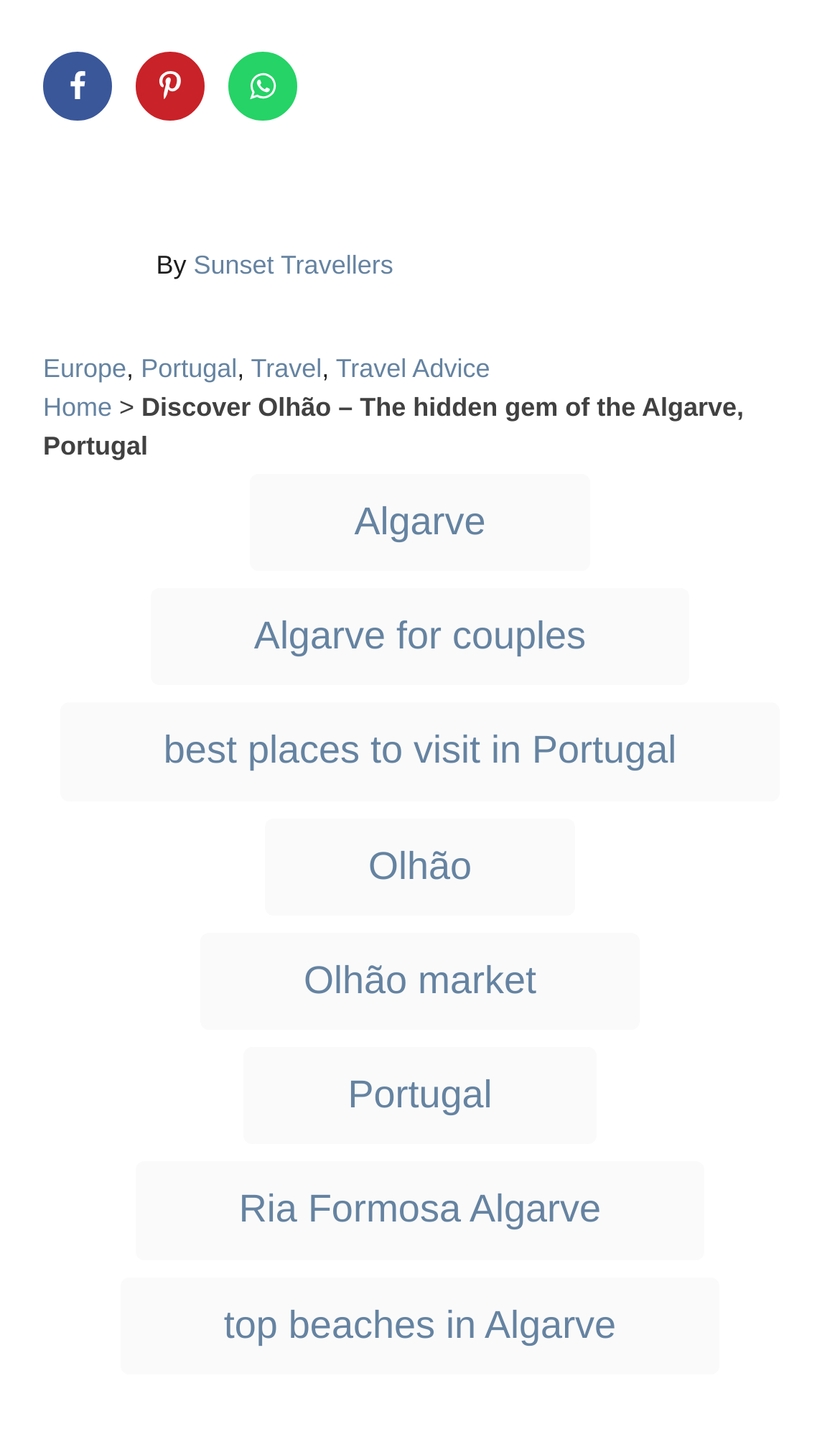How many social media sharing options are available? Analyze the screenshot and reply with just one word or a short phrase.

3